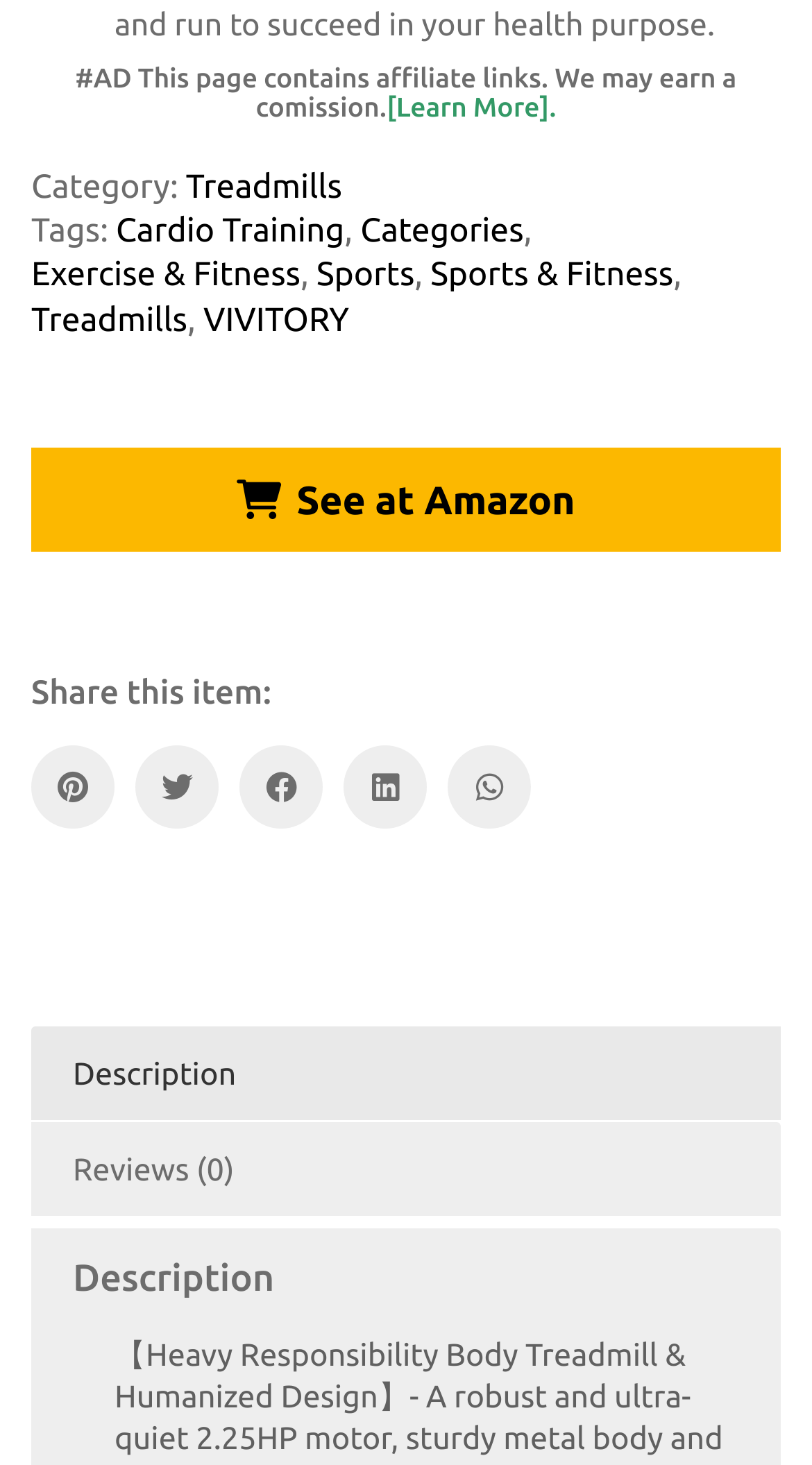Find and provide the bounding box coordinates for the UI element described here: "Home". The coordinates should be given as four float numbers between 0 and 1: [left, top, right, bottom].

None